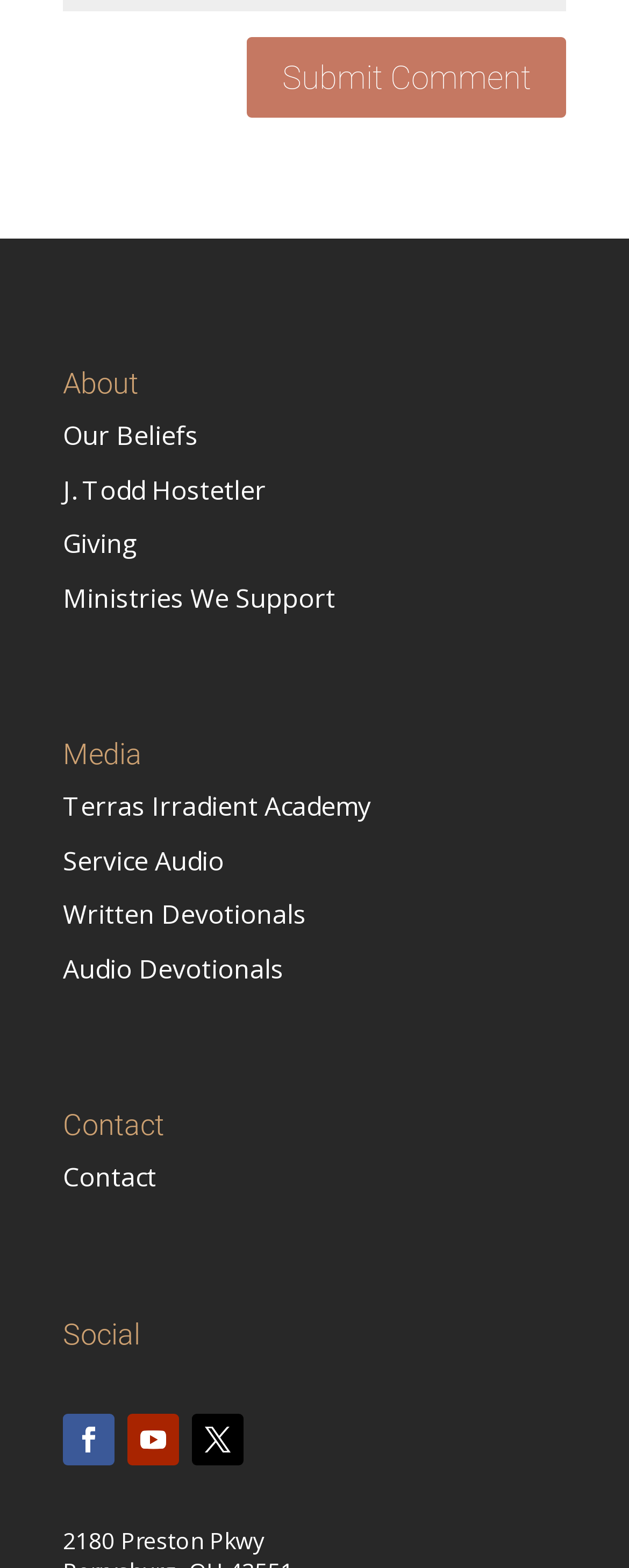Provide your answer in one word or a succinct phrase for the question: 
How many headings are there on the webpage?

4